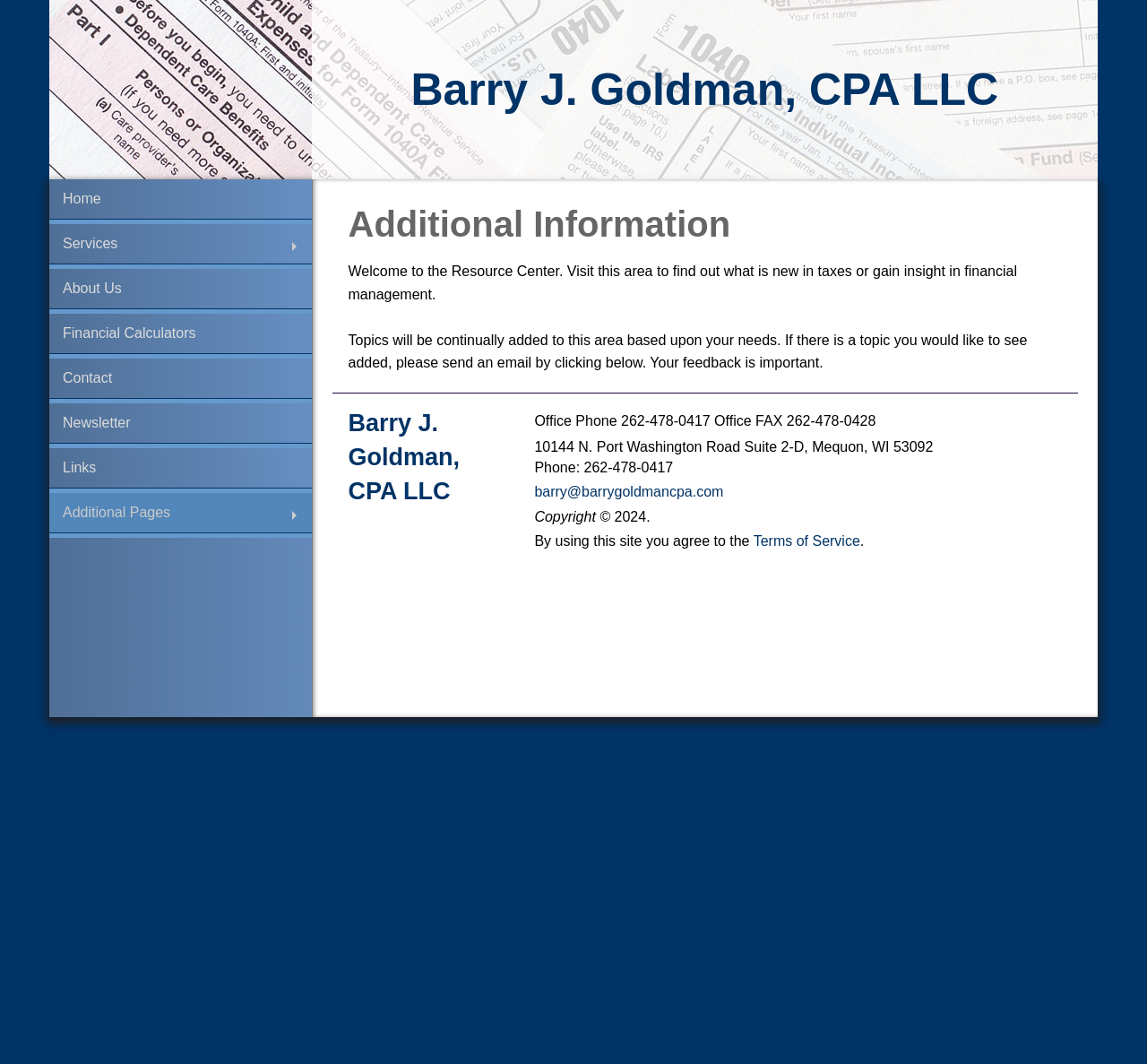Construct a comprehensive caption that outlines the webpage's structure and content.

The webpage is about Barry J. Goldman, CPA LLC, and it provides additional information about the company. At the top, there is a heading with the company name, followed by a navigation menu with links to various pages, including Home, Services, About Us, Financial Calculators, Contact, Newsletter, Links, and Additional Pages.

Below the navigation menu, there is a heading "Additional Information" and a welcome message that introduces the Resource Center, where users can find information on taxes and financial management. The message also invites users to provide feedback on topics they would like to see added to the center.

Further down, there is a footer section with the company name and contact information, including office phone and fax numbers, address, and email. The footer also includes a copyright notice with the year 2024 and a link to the Terms of Service.

Overall, the webpage appears to be a resource center or information hub for Barry J. Goldman, CPA LLC, providing users with access to various topics and resources related to taxes and financial management.